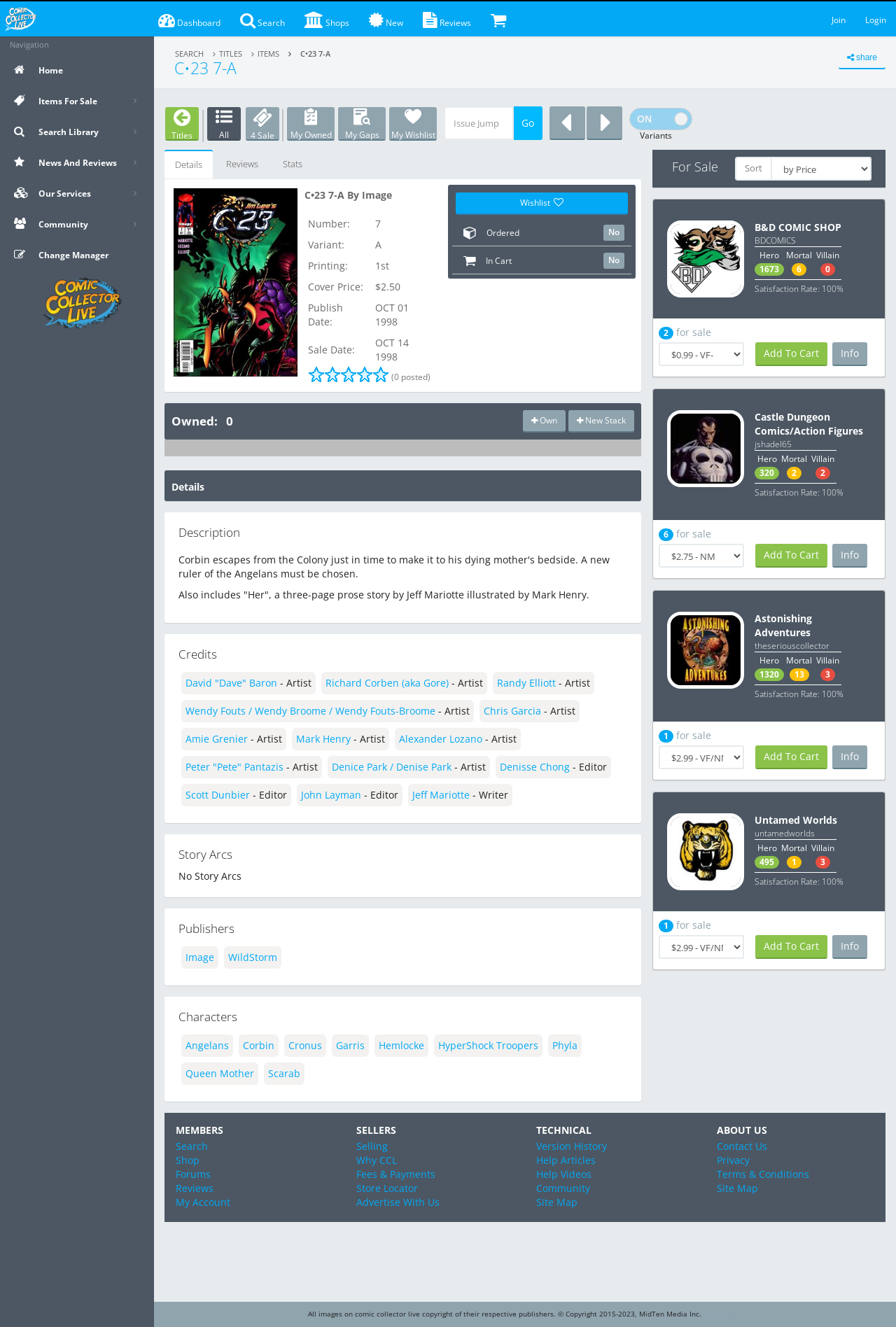Locate the bounding box coordinates of the area that needs to be clicked to fulfill the following instruction: "Click on the 'Go' button". The coordinates should be in the format of four float numbers between 0 and 1, namely [left, top, right, bottom].

[0.573, 0.08, 0.605, 0.105]